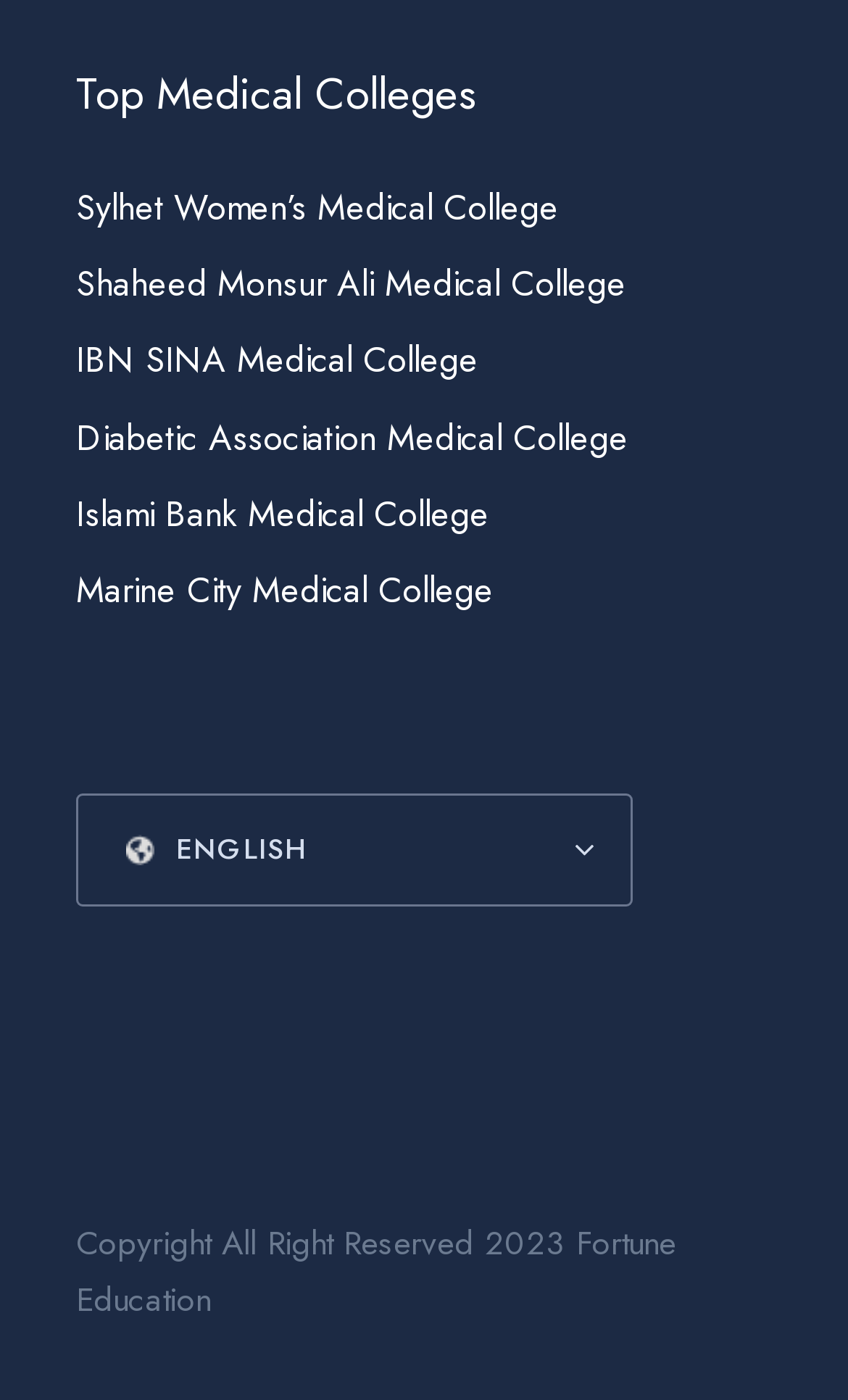Calculate the bounding box coordinates of the UI element given the description: "Sylhet Women’s Medical College".

[0.09, 0.131, 0.659, 0.166]